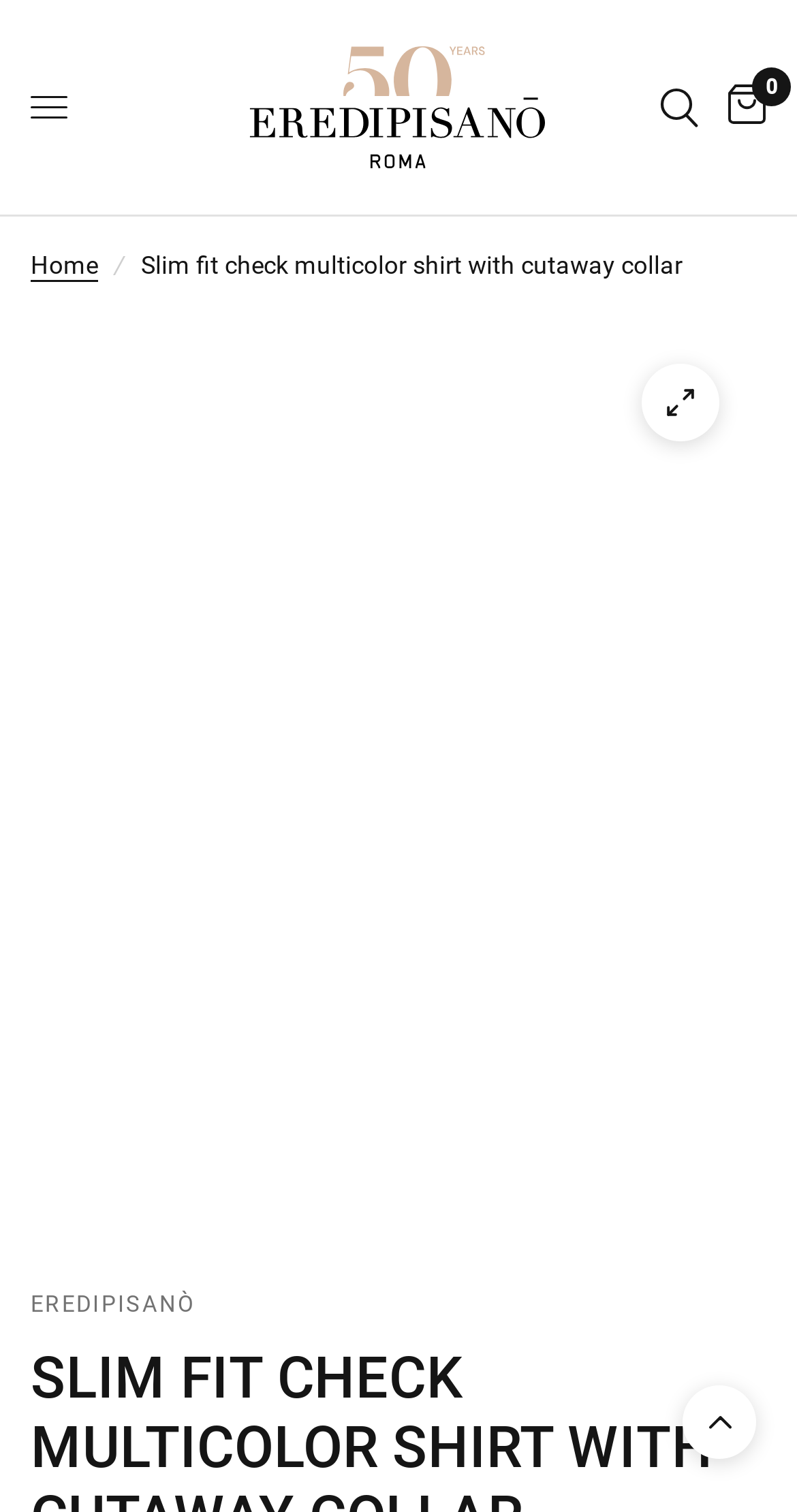How many navigation links are in the breadcrumbs?
Can you provide an in-depth and detailed response to the question?

I counted the number of links in the breadcrumbs navigation section, which are 'Home' and 'Slim fit check multicolor shirt with cutaway collar', and found that there are 2 links.